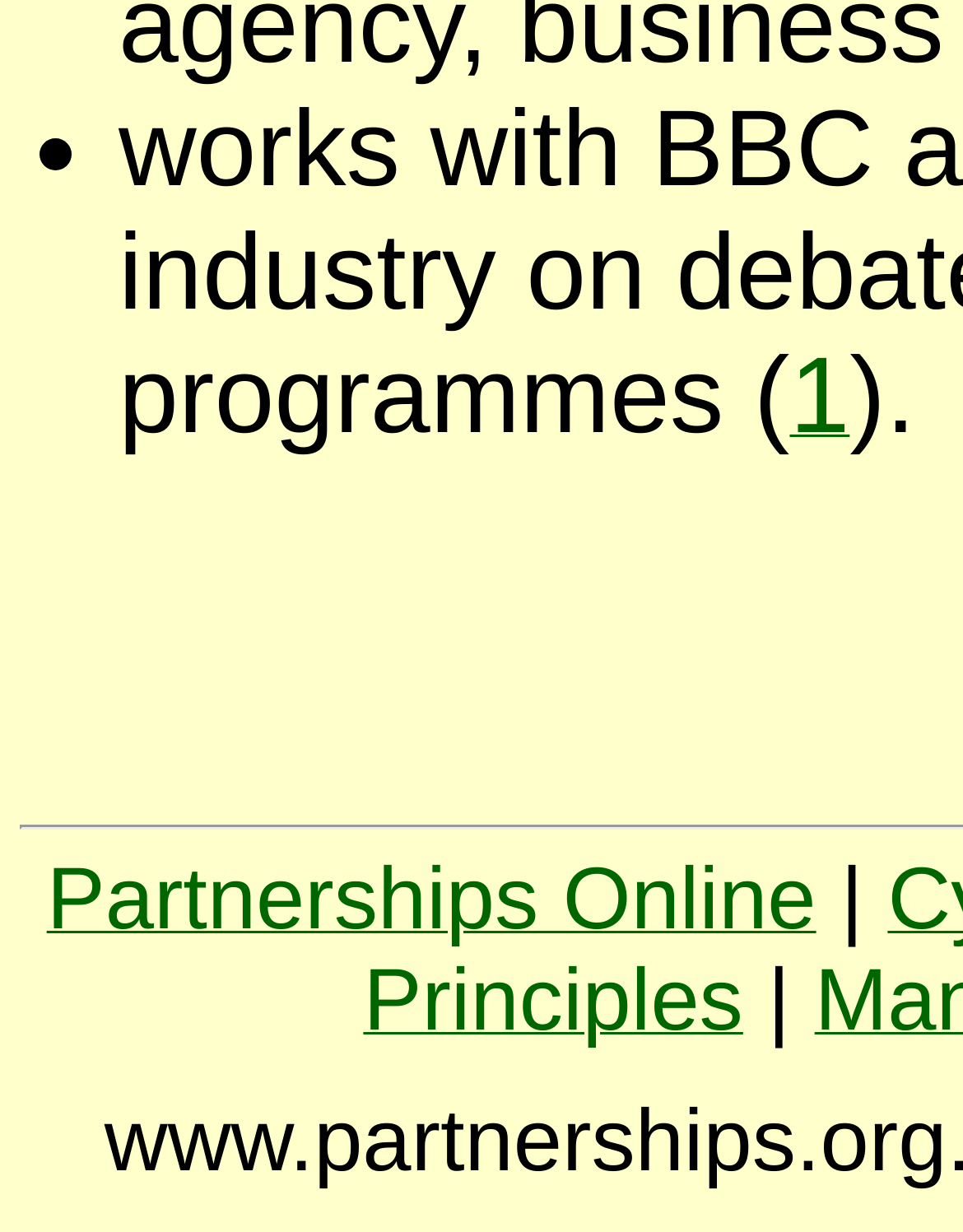Please find the bounding box for the UI component described as follows: "1".

[0.82, 0.325, 0.882, 0.359]